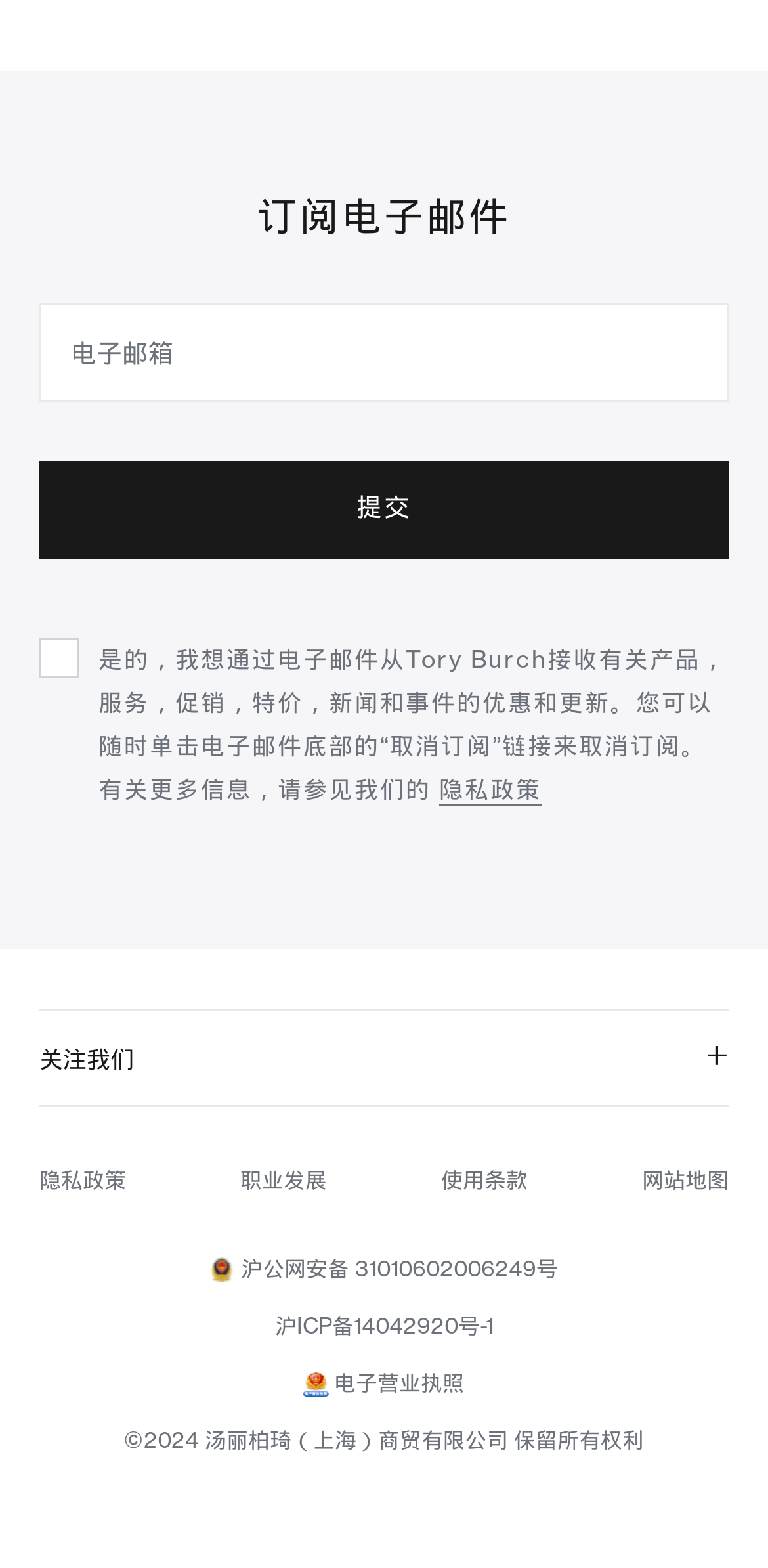Provide a one-word or one-phrase answer to the question:
How many links are there in the '关注我们' section?

4